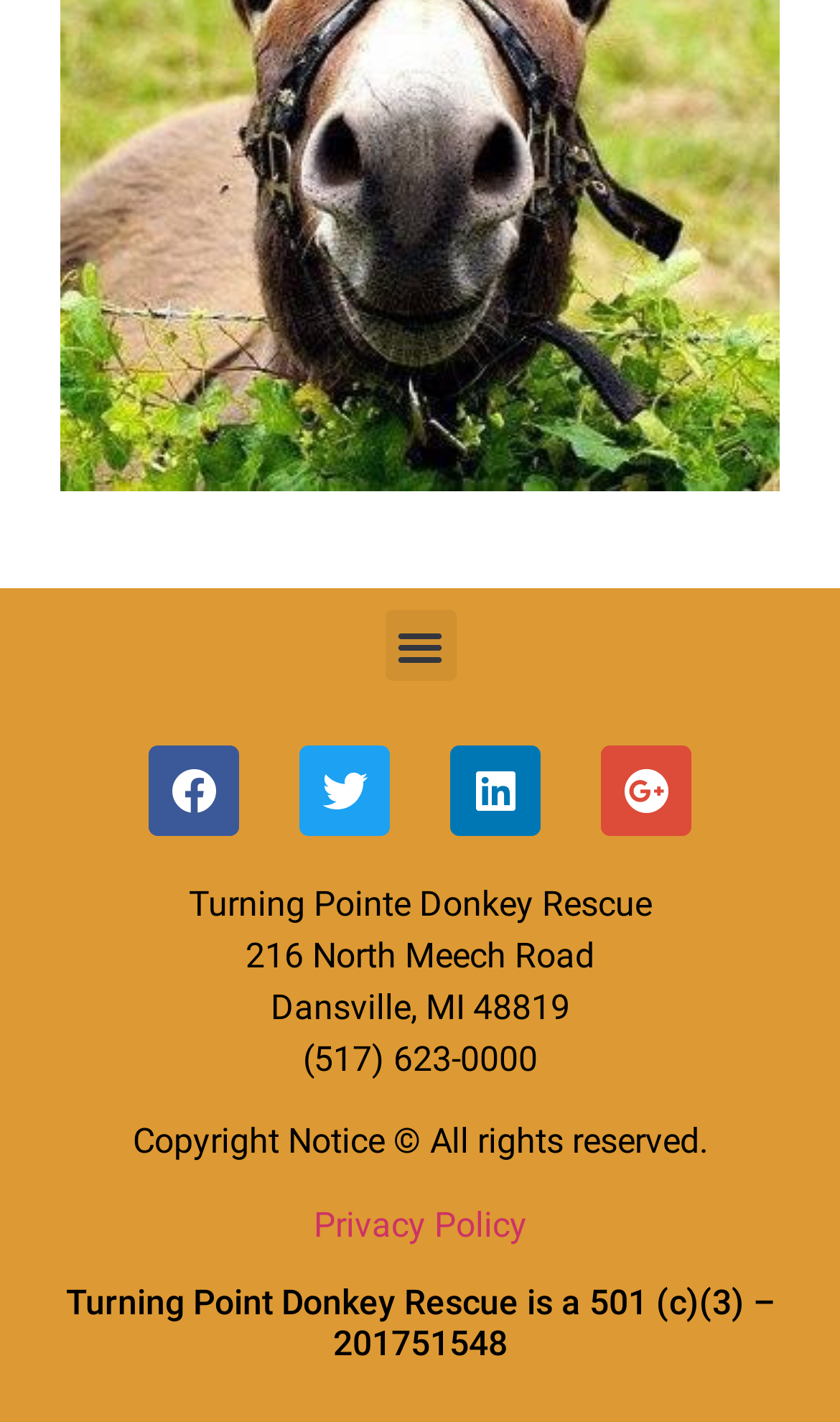Based on the element description "Privacy Policy", predict the bounding box coordinates of the UI element.

[0.373, 0.847, 0.627, 0.875]